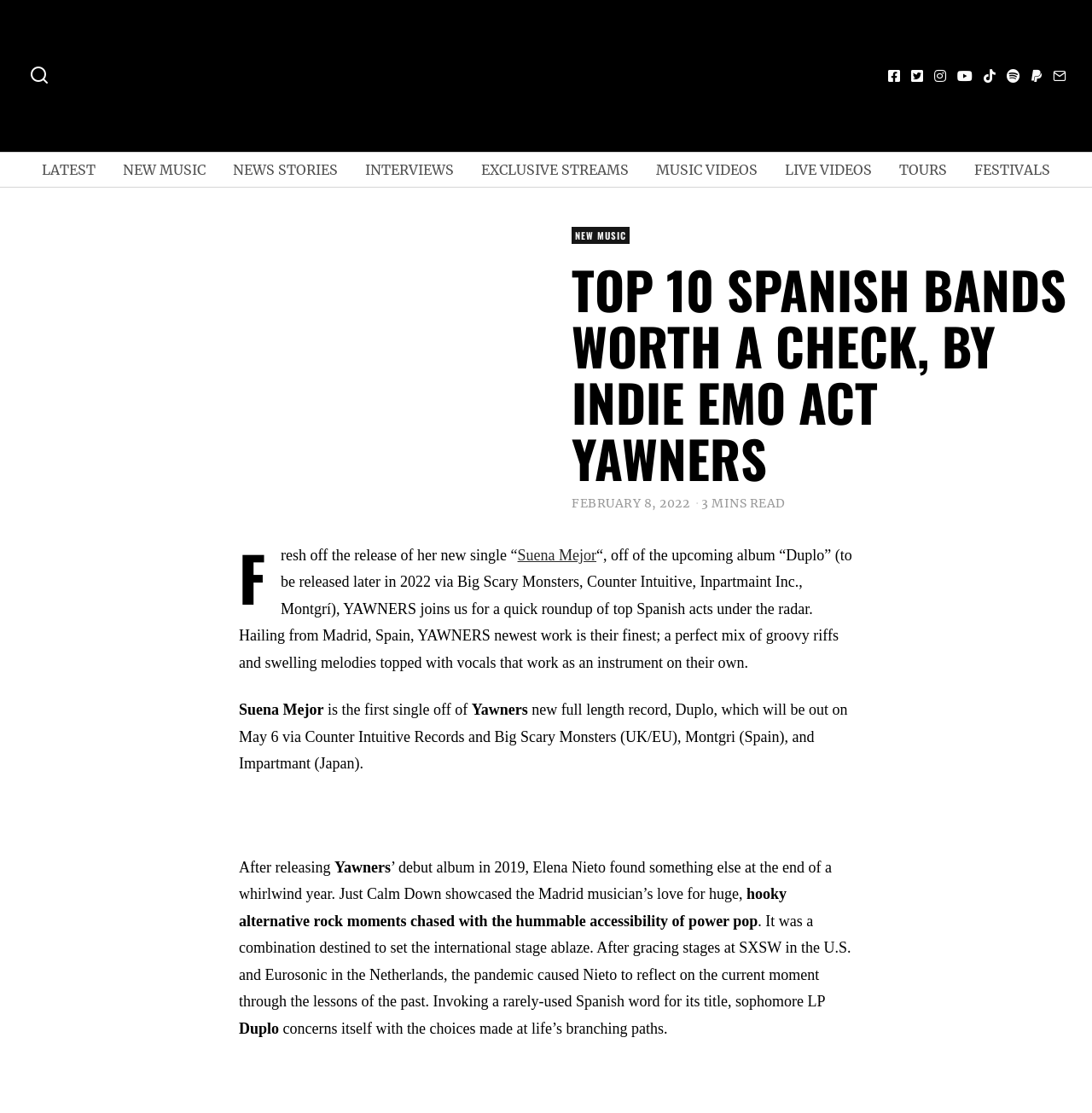Respond to the question below with a concise word or phrase:
How many minutes does it take to read this article?

3 MINS